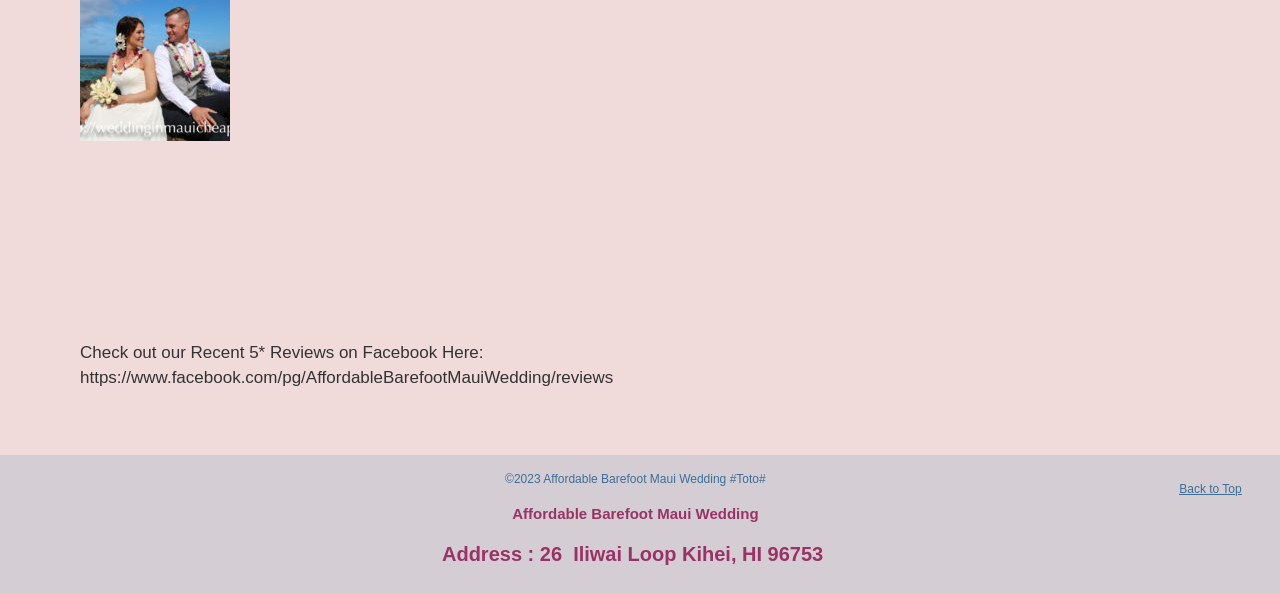Identify the bounding box coordinates for the UI element described as follows: "Back to Top". Ensure the coordinates are four float numbers between 0 and 1, formatted as [left, top, right, bottom].

[0.921, 0.812, 0.97, 0.835]